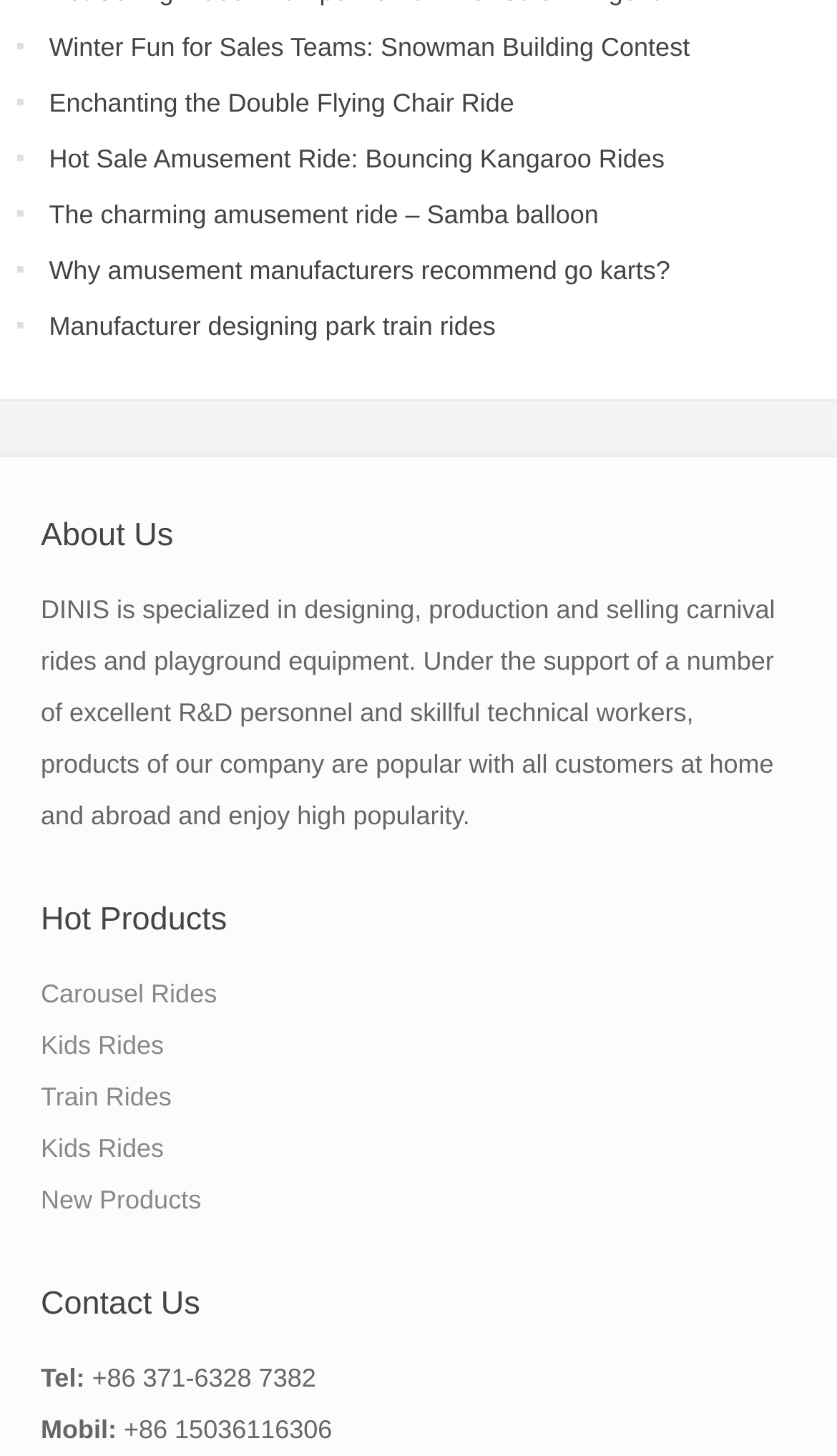Please mark the bounding box coordinates of the area that should be clicked to carry out the instruction: "Explore Microsoft products".

None